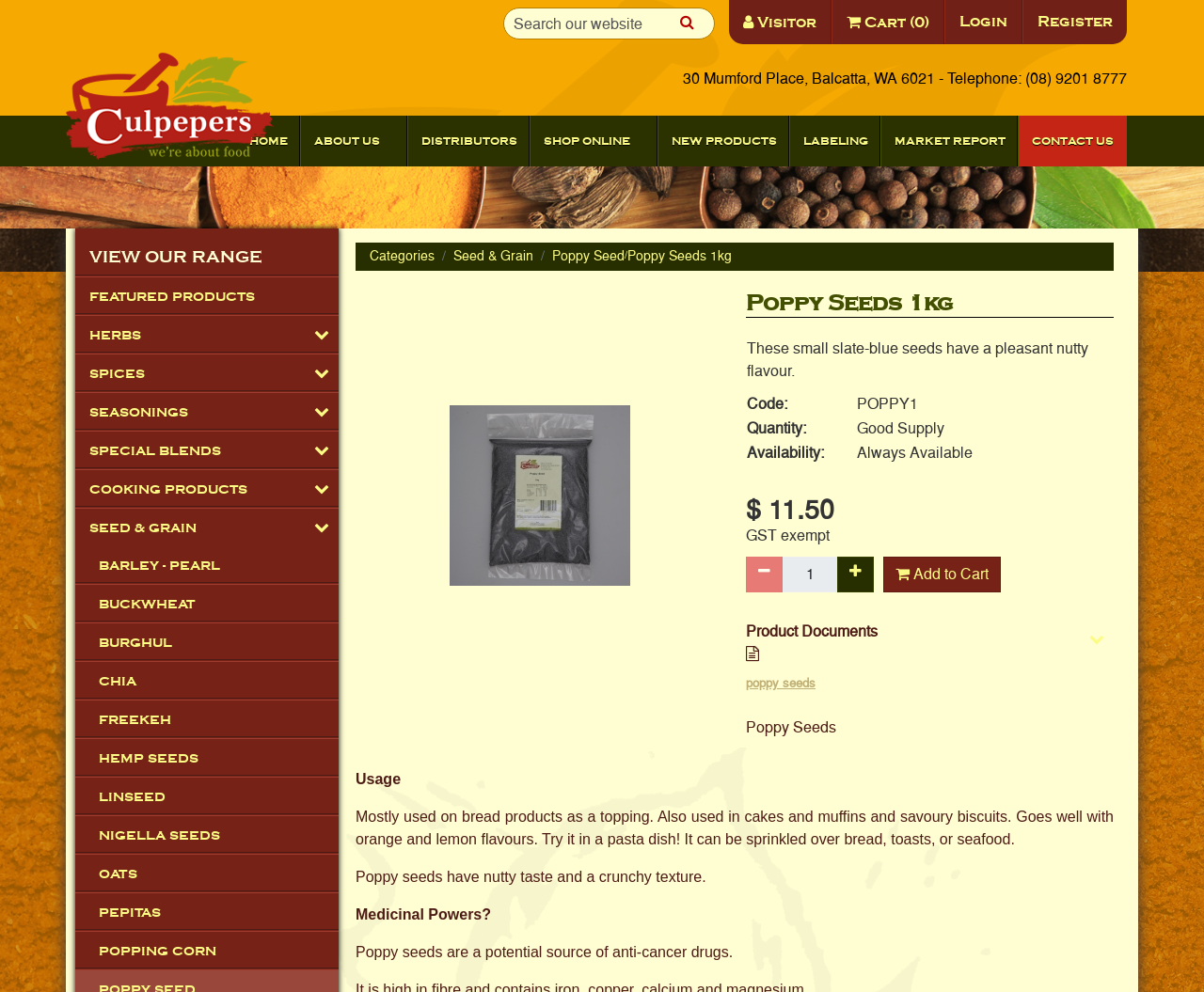Please examine the image and answer the question with a detailed explanation:
What is the price of the Poppy Seeds 1kg product?

The price of the Poppy Seeds 1kg product can be found in the layout table element, which displays the product information, including the price, which is $ 11.50 GST exempt.